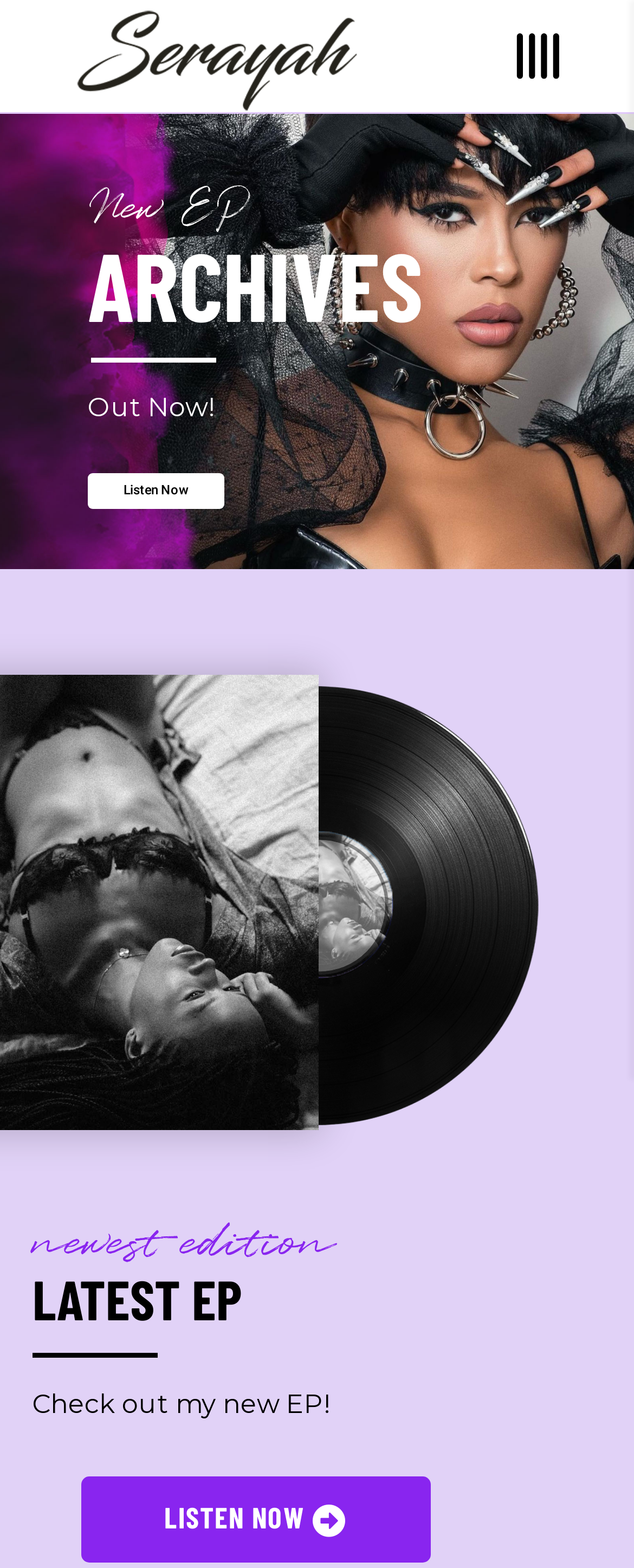What is the theme of the webpage?
Please answer using one word or phrase, based on the screenshot.

Music